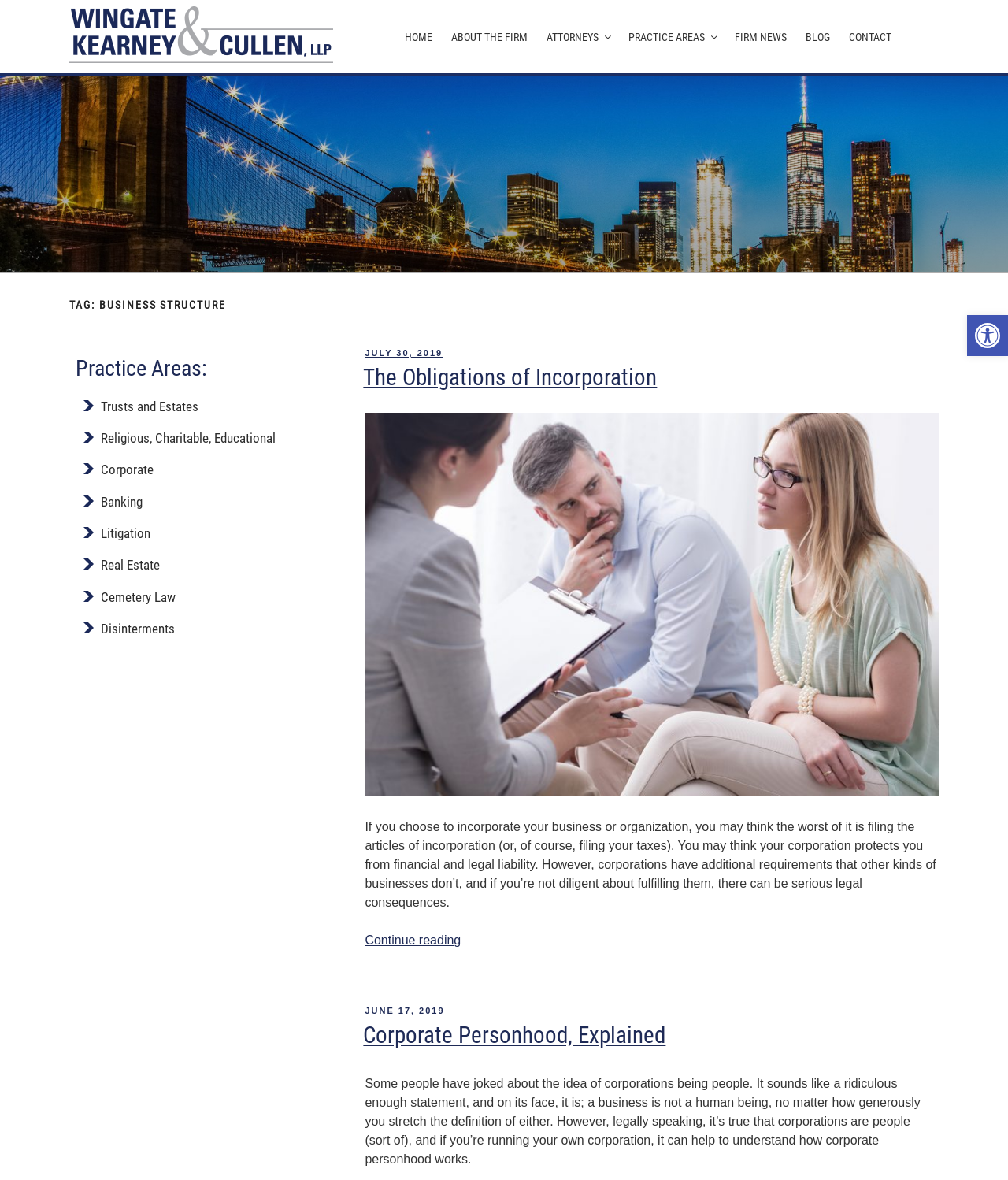Locate the primary heading on the webpage and return its text.

TAG: BUSINESS STRUCTURE